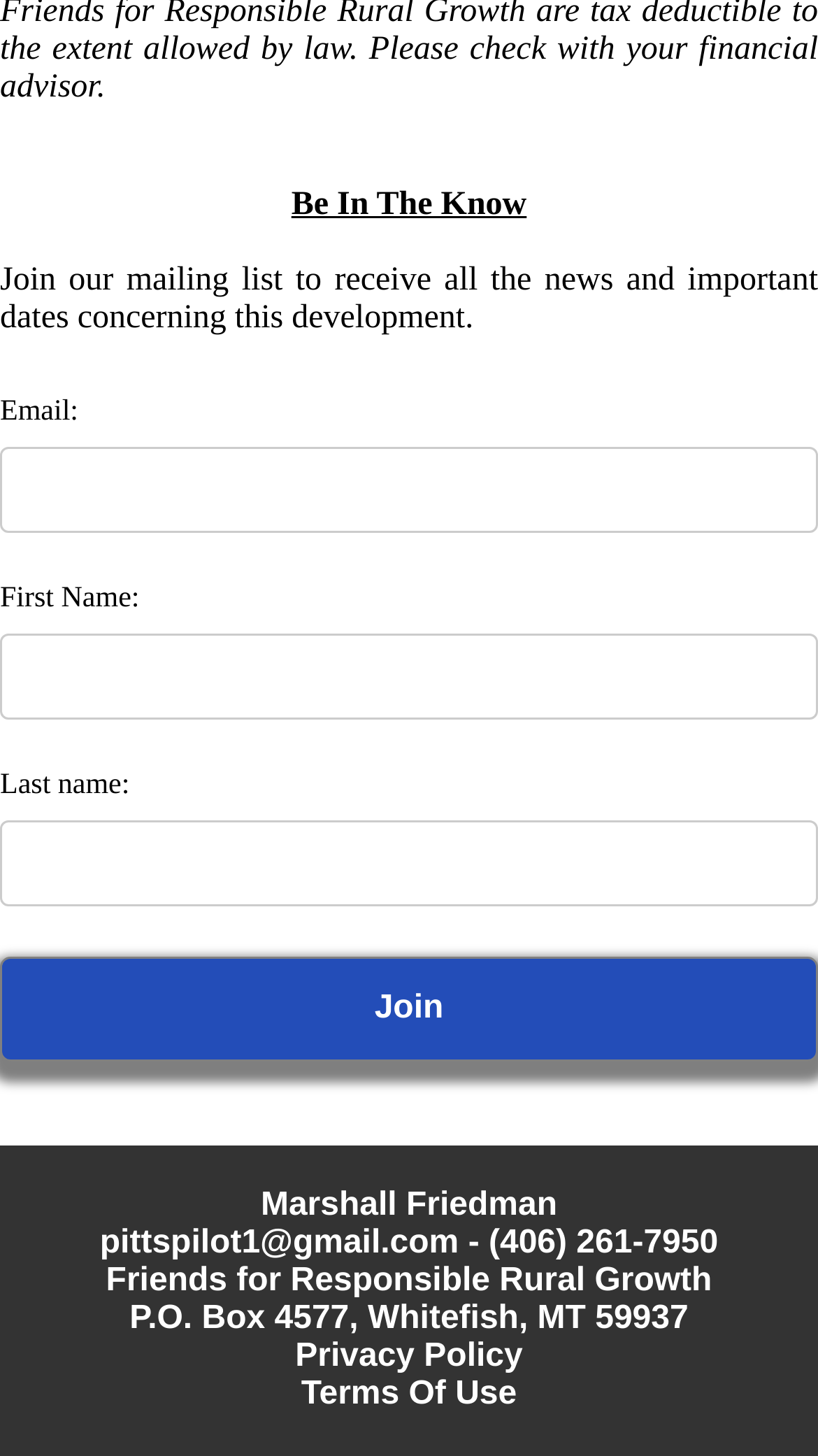Provide the bounding box coordinates of the HTML element this sentence describes: "Terms Of Use". The bounding box coordinates consist of four float numbers between 0 and 1, i.e., [left, top, right, bottom].

[0.368, 0.946, 0.632, 0.97]